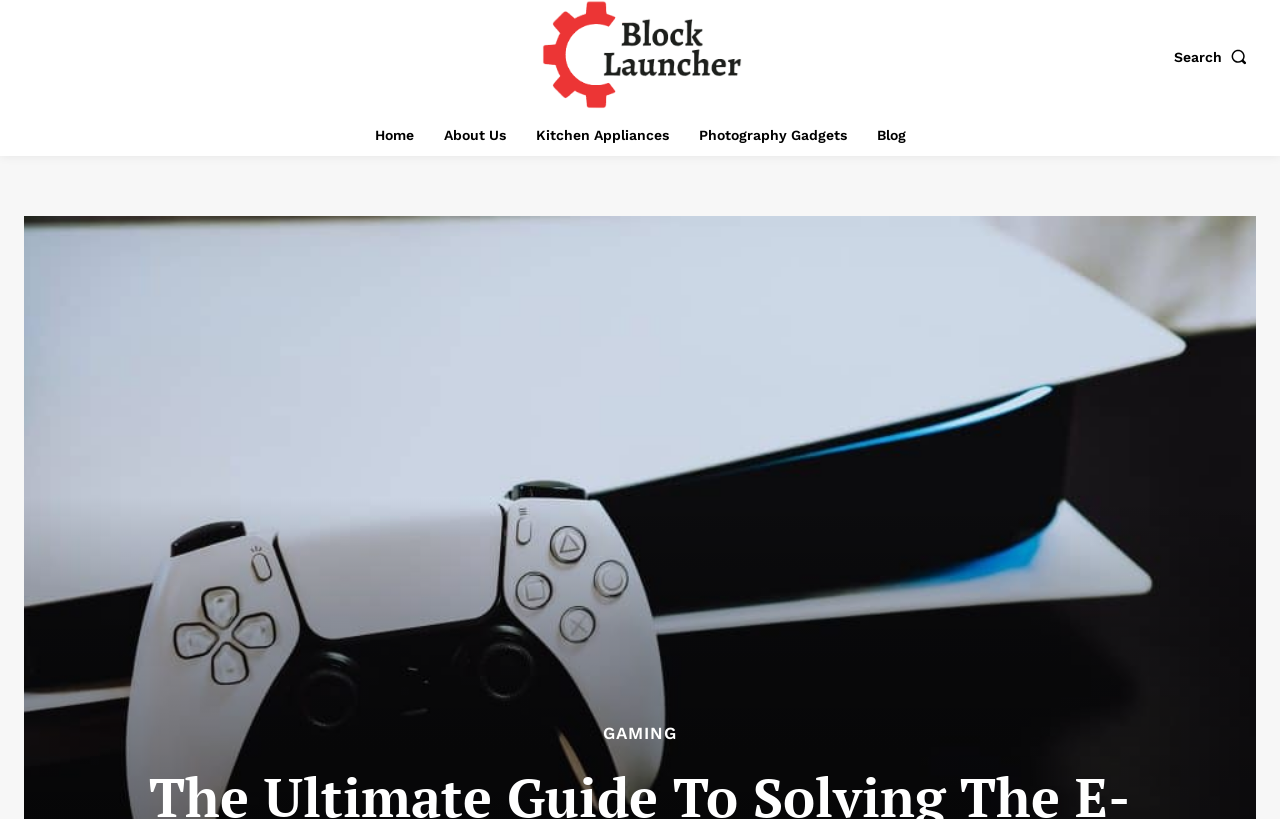How many main navigation links are there?
Please respond to the question with as much detail as possible.

The navigation menu at the top of the webpage contains 5 main links: 'Home', 'About Us', 'Kitchen Appliances', 'Photography Gadgets', and 'Blog'. These links are likely used to navigate to different sections of the website, and provide access to different types of content or resources.